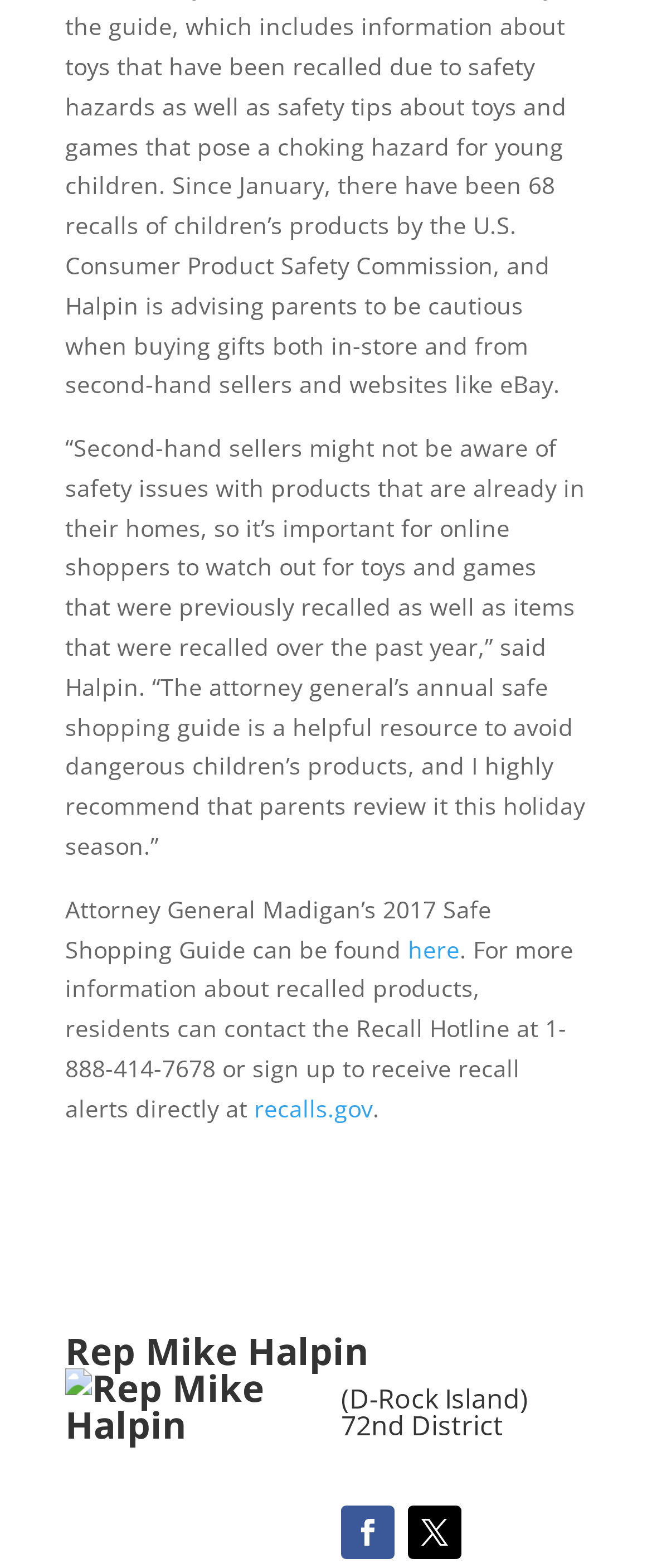Bounding box coordinates are specified in the format (top-left x, top-left y, bottom-right x, bottom-right y). All values are floating point numbers bounded between 0 and 1. Please provide the bounding box coordinate of the region this sentence describes: Follow

[0.626, 0.96, 0.708, 0.994]